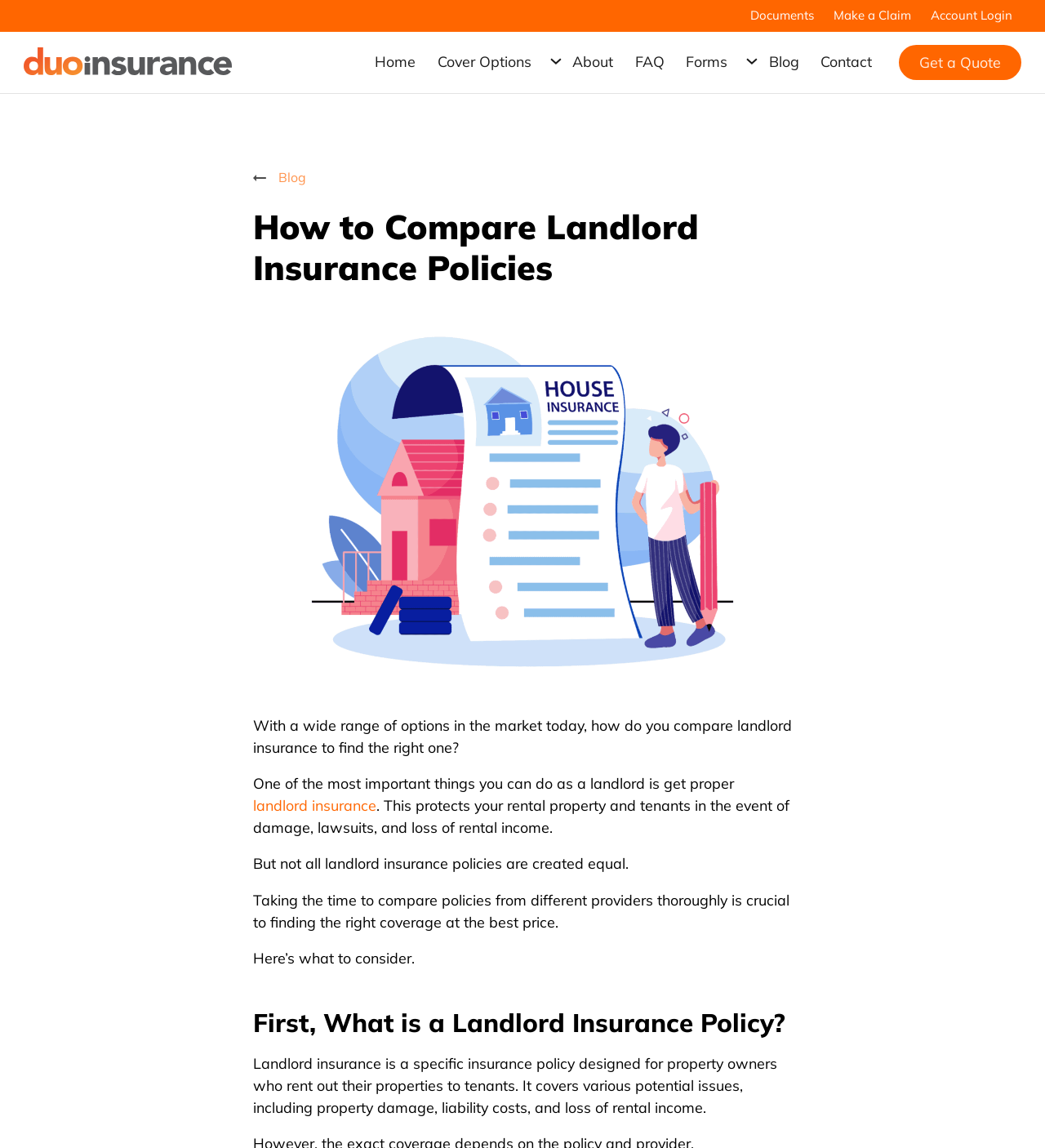What is the purpose of getting landlord insurance? Observe the screenshot and provide a one-word or short phrase answer.

To protect rental property and tenants